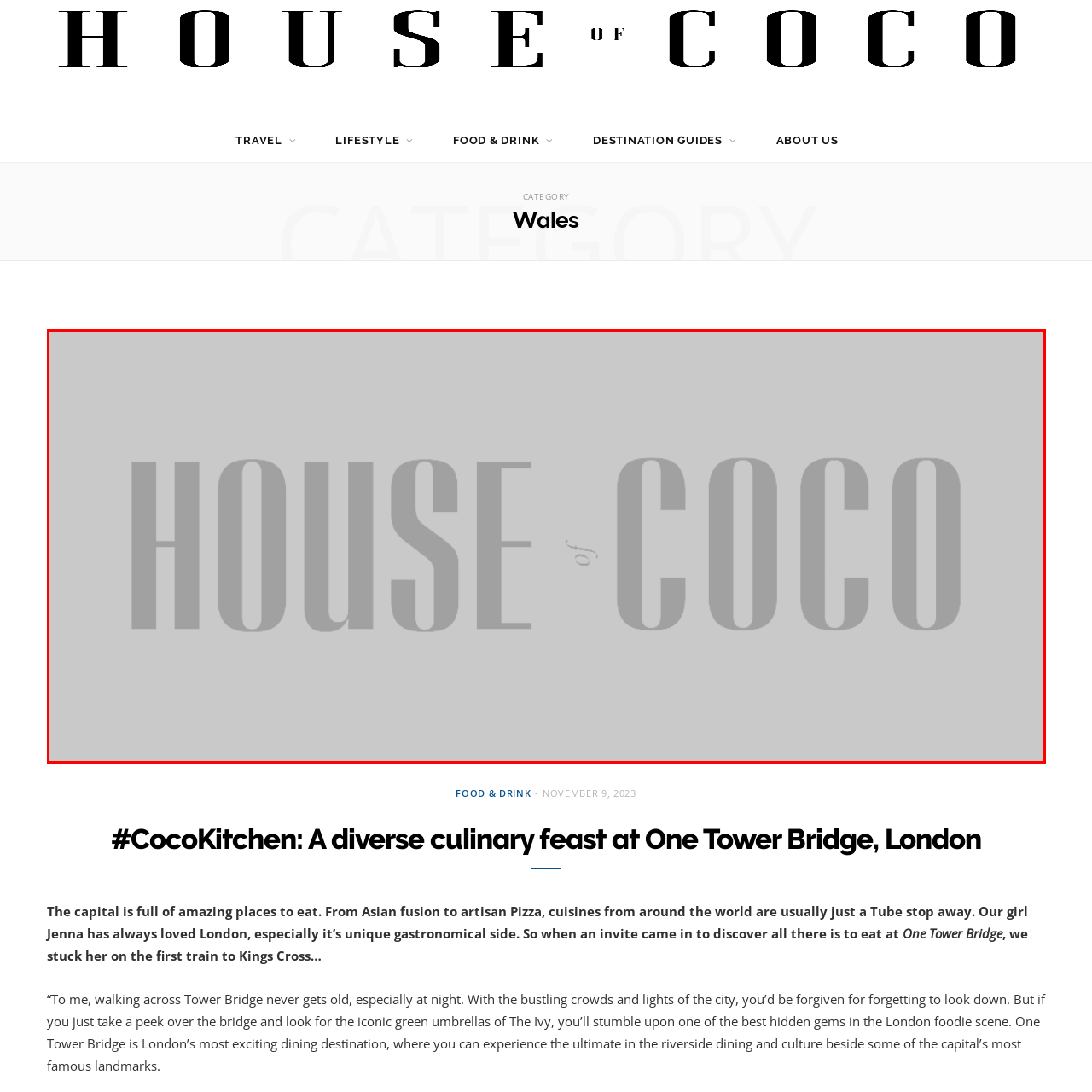What topics does the magazine 'House of Coco' encompass?  
Inspect the image within the red boundary and offer a detailed explanation grounded in the visual information present in the image.

According to the caption, the magazine 'House of Coco' covers a diverse range of topics, including travel, lifestyle, and food, which are reflected in its captivating logo.